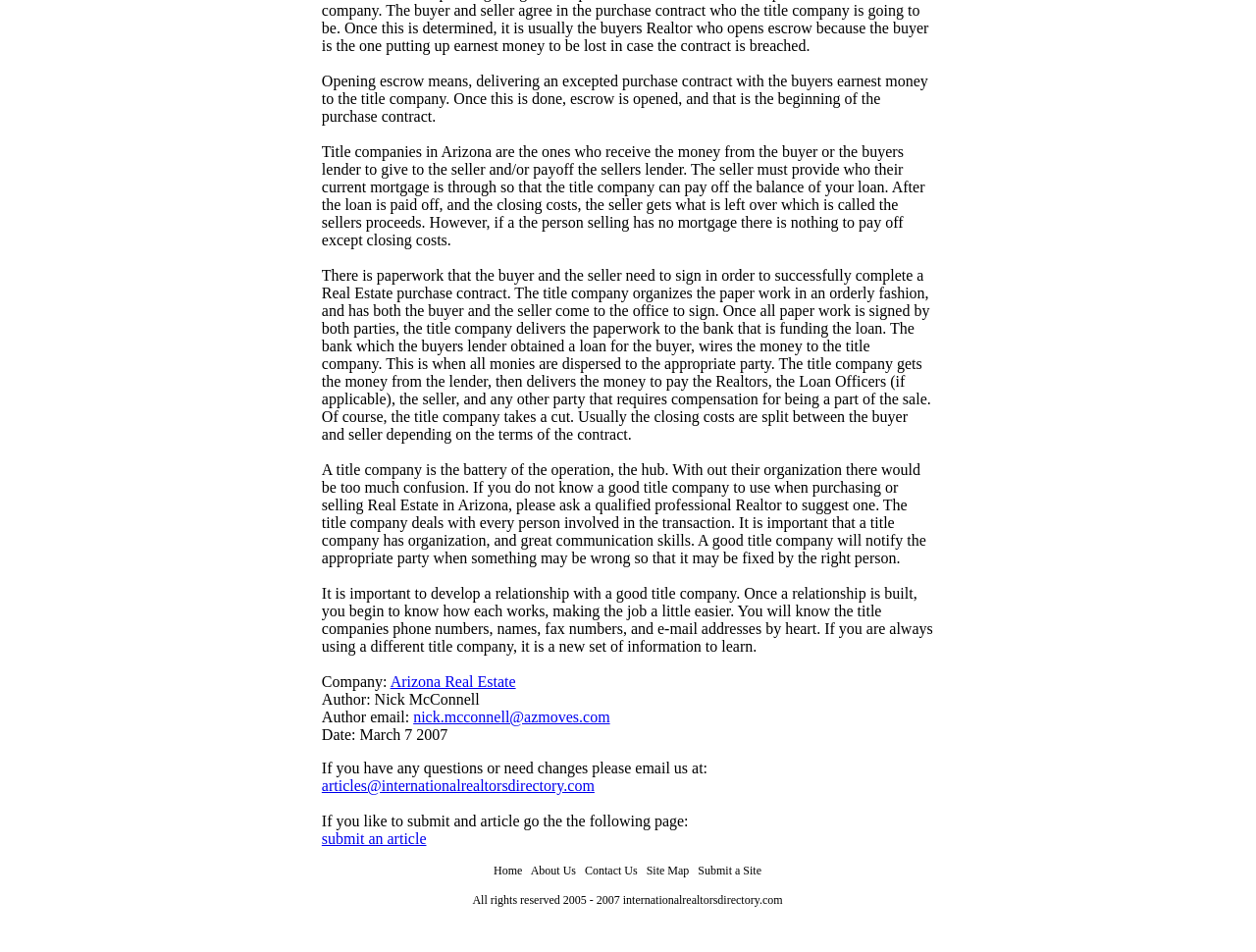Locate the bounding box coordinates of the UI element described by: "Arizona Real Estate". Provide the coordinates as four float numbers between 0 and 1, formatted as [left, top, right, bottom].

[0.311, 0.707, 0.411, 0.725]